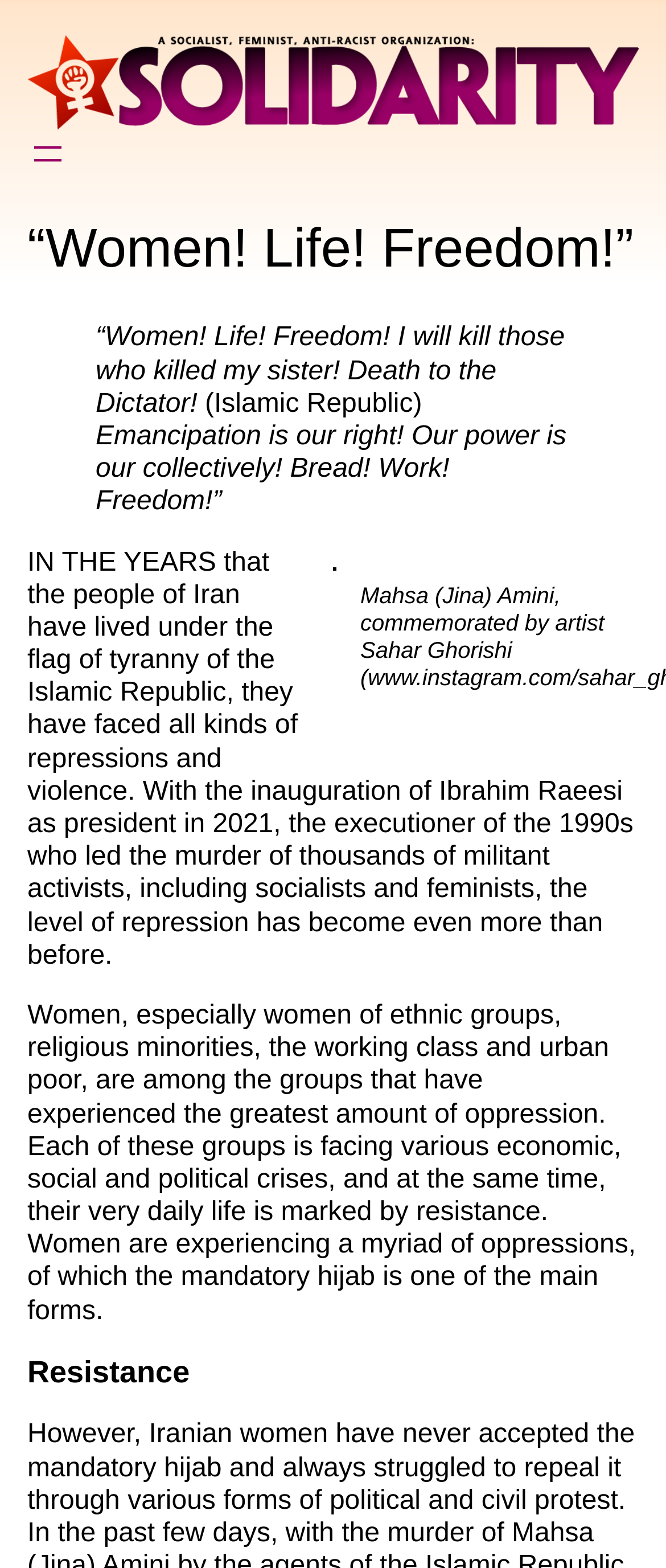What is the main form of oppression mentioned for women?
Please look at the screenshot and answer using one word or phrase.

Mandatory hijab